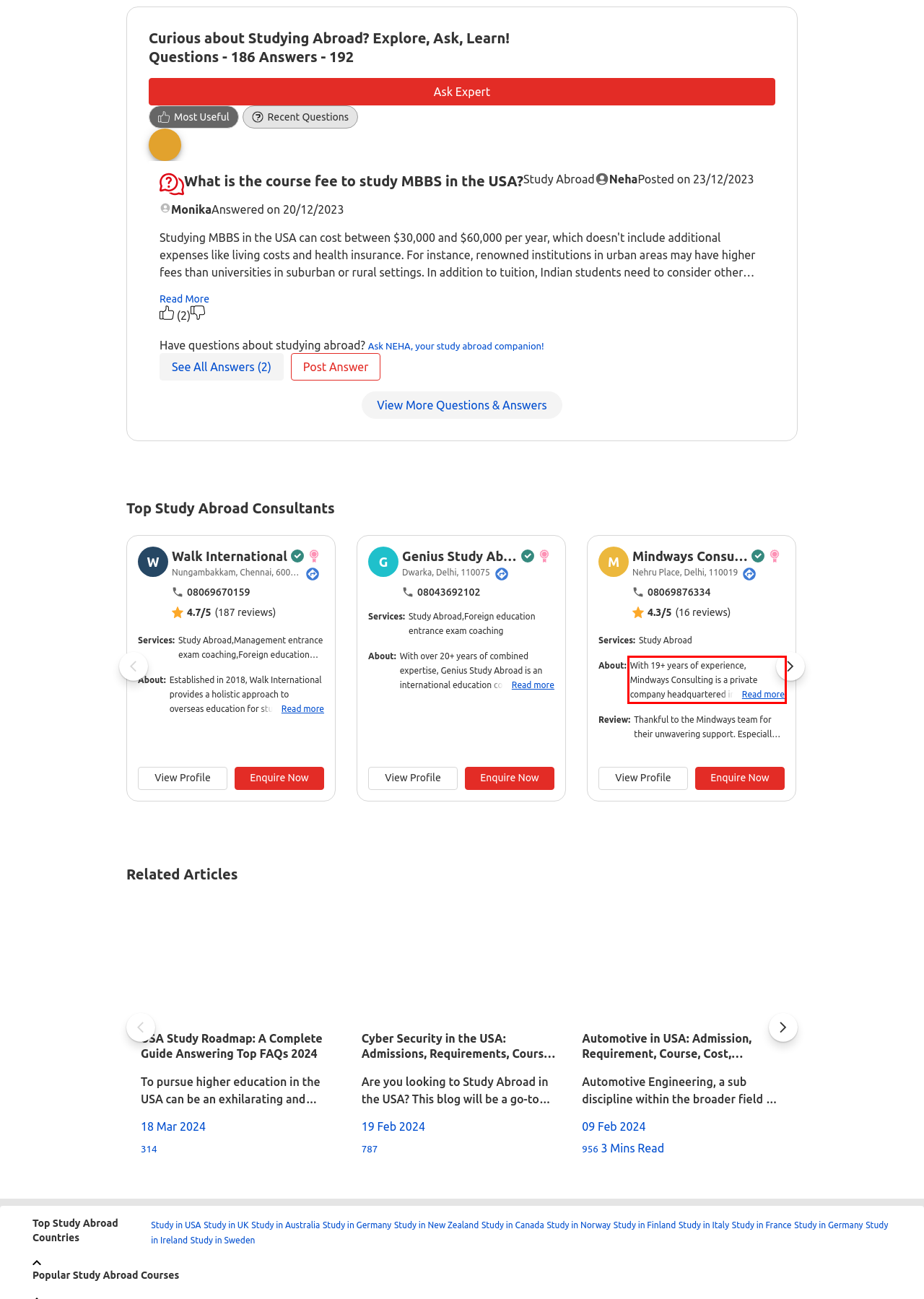Examine the webpage screenshot and use OCR to recognize and output the text within the red bounding box.

With 19+ years of experience, Mindways Consulting is a private company headquartered in Delhi, India. As a trusted overseas education and immigration consultant, they specialize in guiding students toward their academic and career aspirations. With a global outlook, they assist students in securing visas for countries like the United Kingdom, USA, Canada, France, Italy, Spain, Germany, Australia, and more. Their dedicated counselling, comprehensive options, and one-stop solutions make them a reliable partner for those seeking international education opportunities.